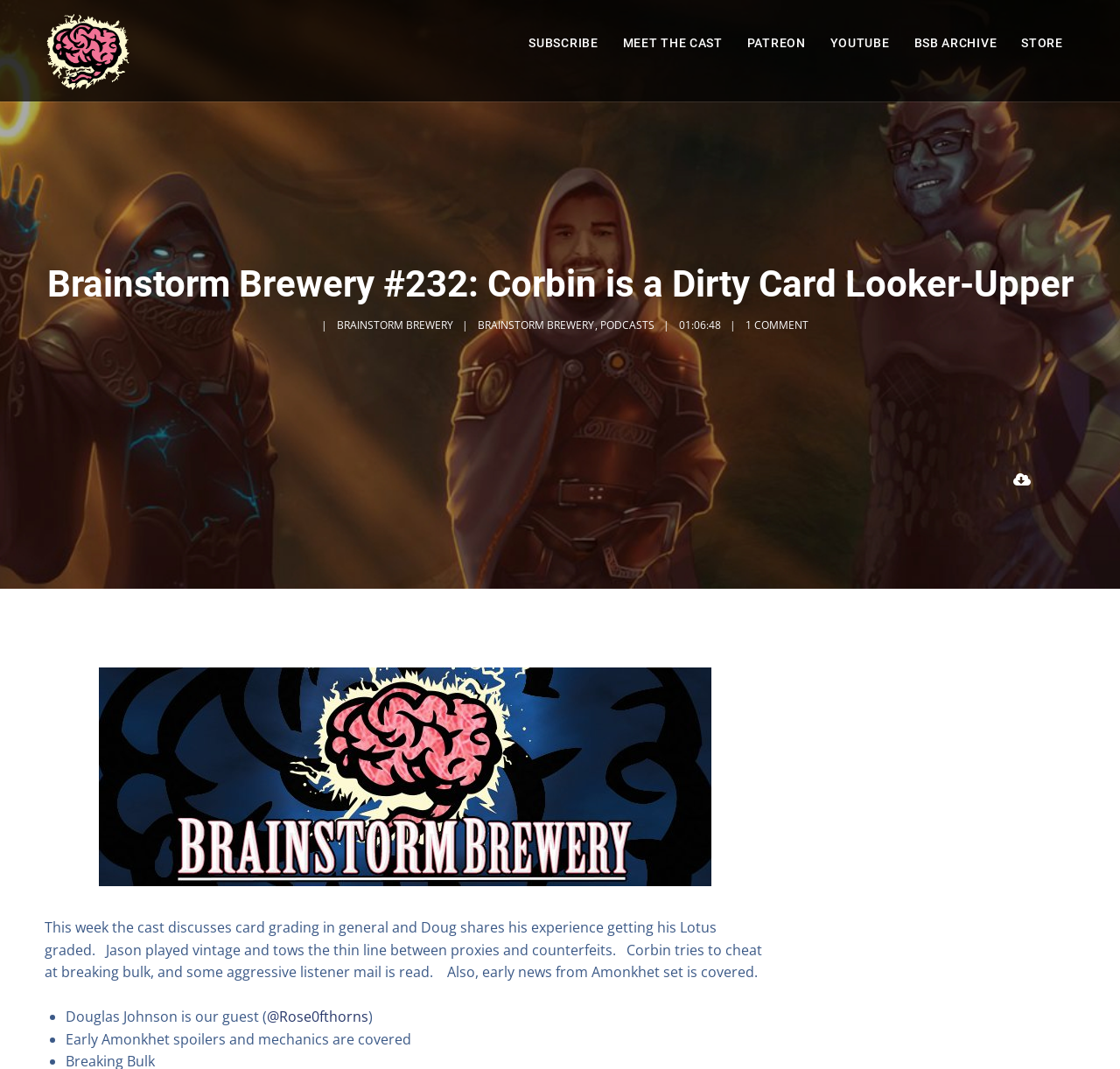Show the bounding box coordinates of the element that should be clicked to complete the task: "Subscribe to the channel".

[0.461, 0.0, 0.545, 0.08]